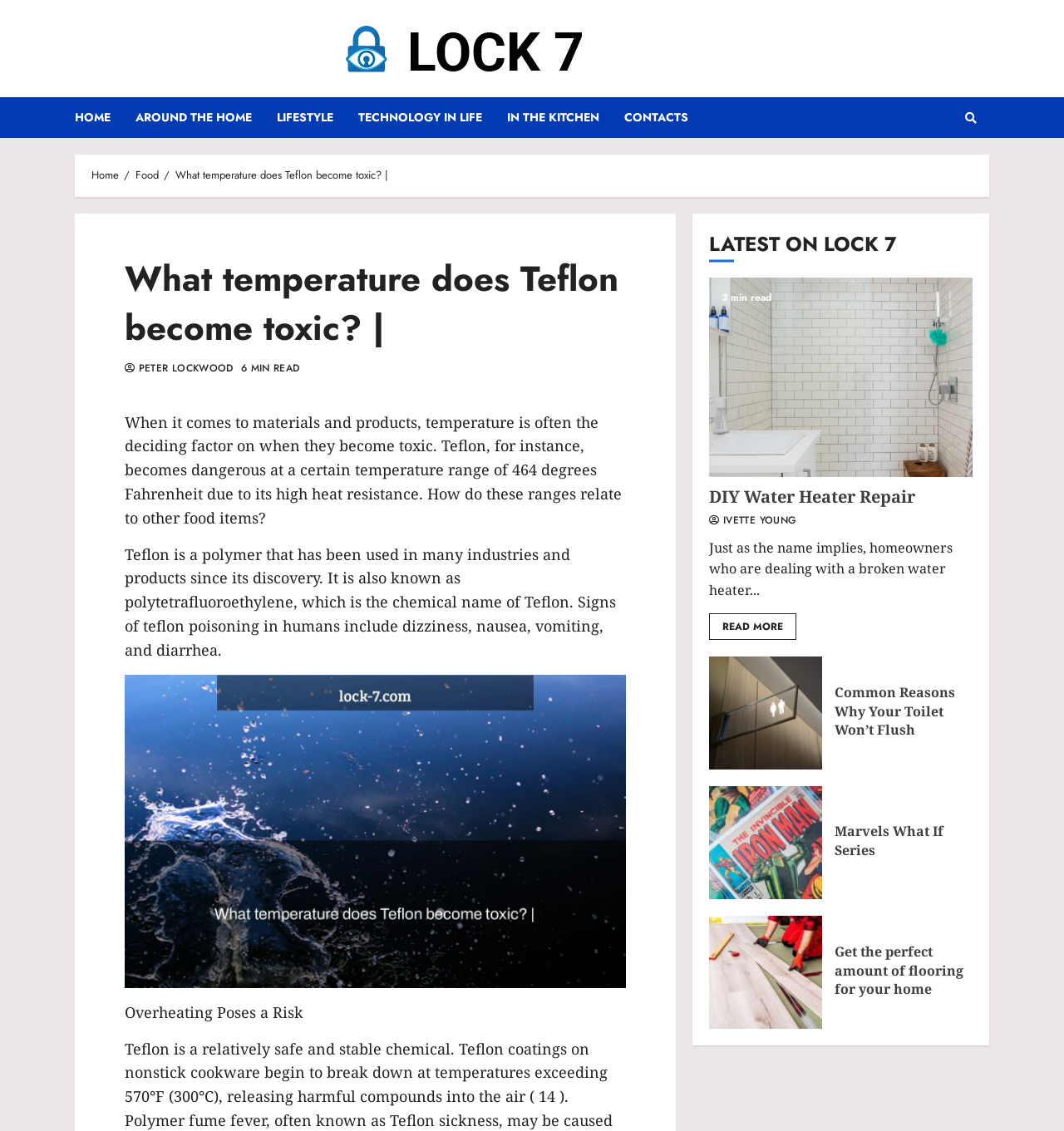Please identify the bounding box coordinates of the element that needs to be clicked to execute the following command: "Learn more about Teflon toxicity". Provide the bounding box using four float numbers between 0 and 1, formatted as [left, top, right, bottom].

[0.117, 0.364, 0.584, 0.466]